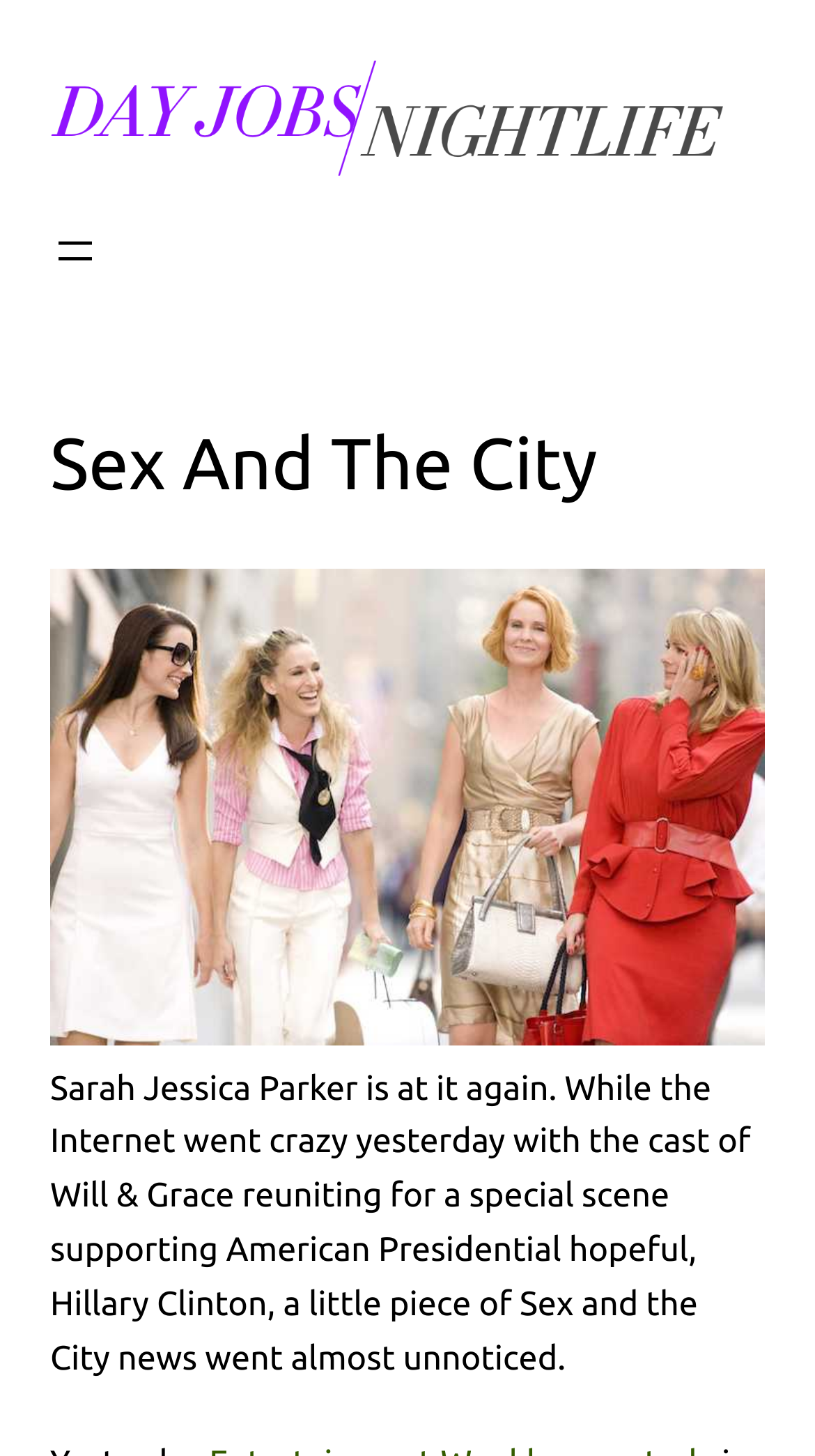Please reply to the following question with a single word or a short phrase:
What is the name of the actress mentioned?

Sarah Jessica Parker